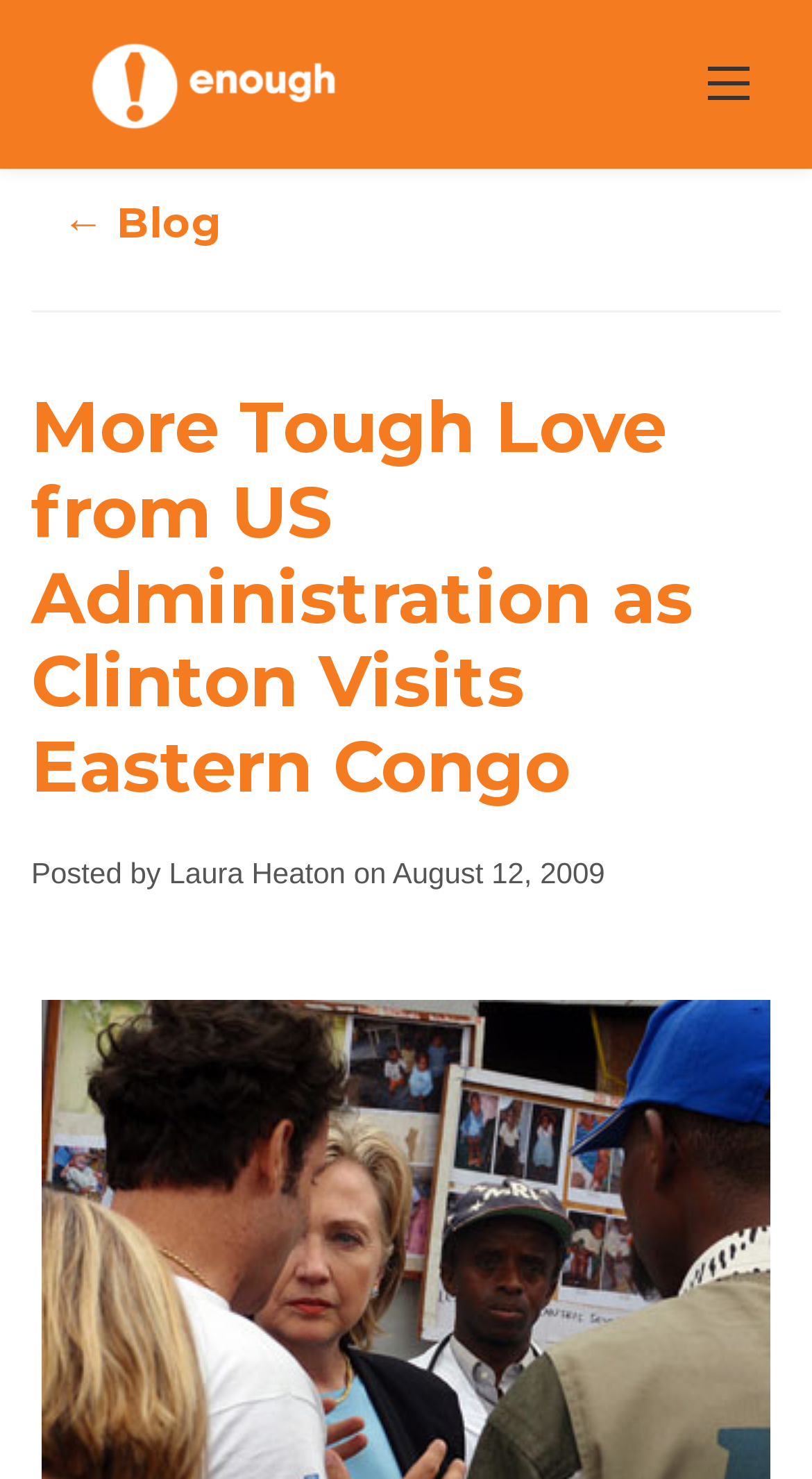Your task is to extract the text of the main heading from the webpage.

More Tough Love from US Administration as Clinton Visits Eastern Congo